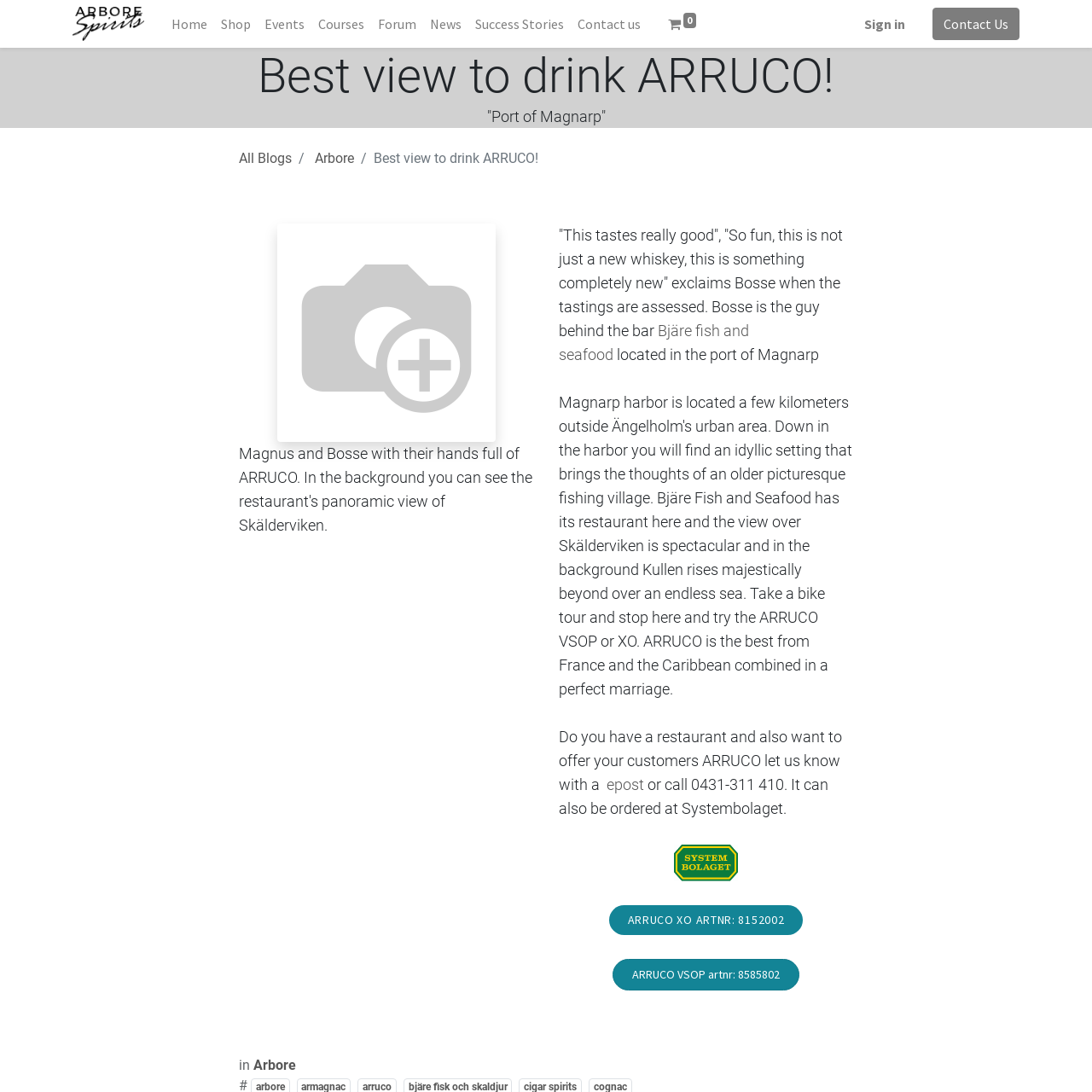What is the phone number to order ARRUCO?
Please ensure your answer to the question is detailed and covers all necessary aspects.

The phone number to order ARRUCO can be found in the text 'Do you have a restaurant and also want to offer your customers ARRUCO let us know with a ... or call 0431-311 410'.